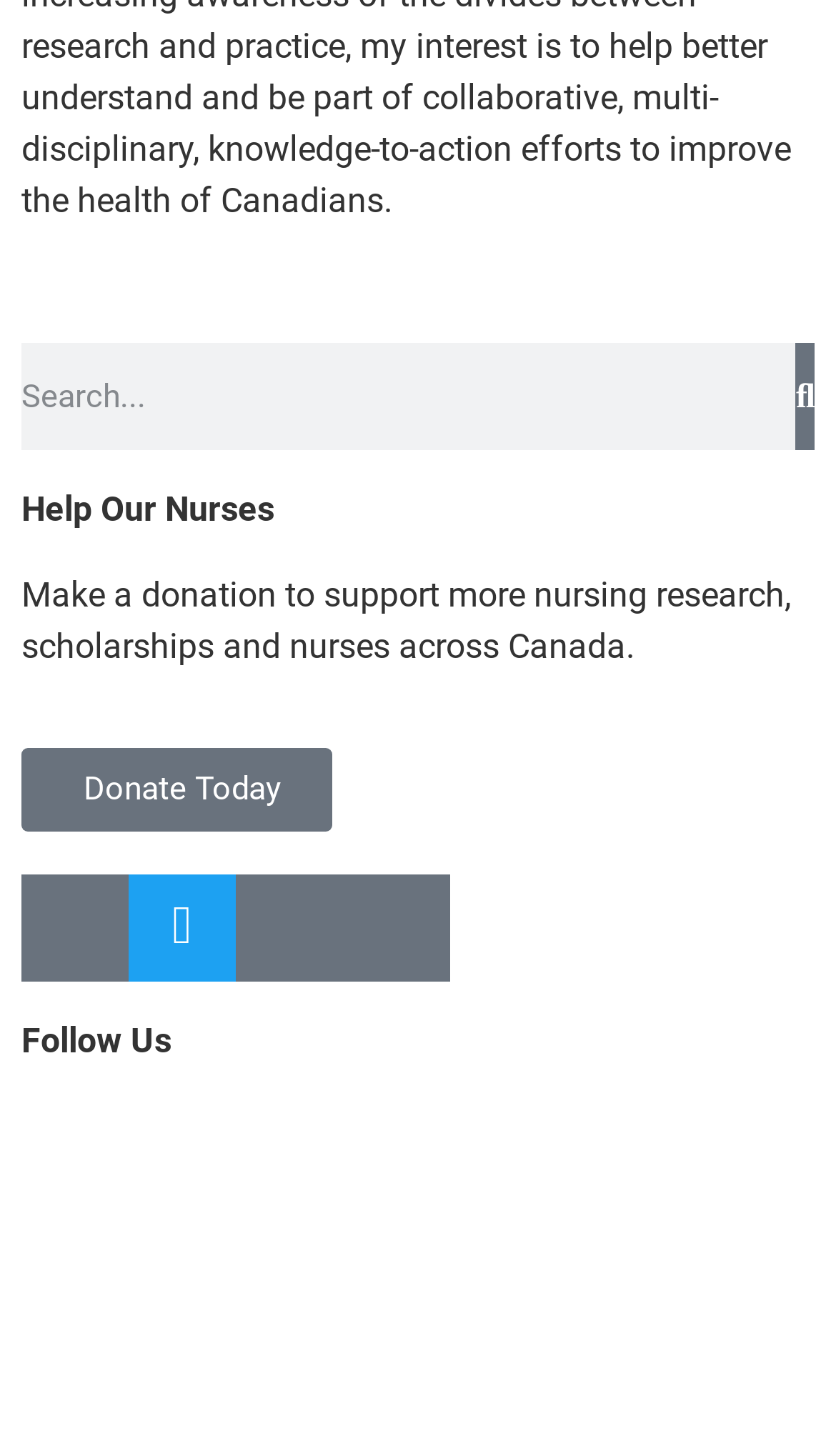Identify the bounding box coordinates for the UI element described by the following text: "Donate Today". Provide the coordinates as four float numbers between 0 and 1, in the format [left, top, right, bottom].

[0.026, 0.514, 0.397, 0.571]